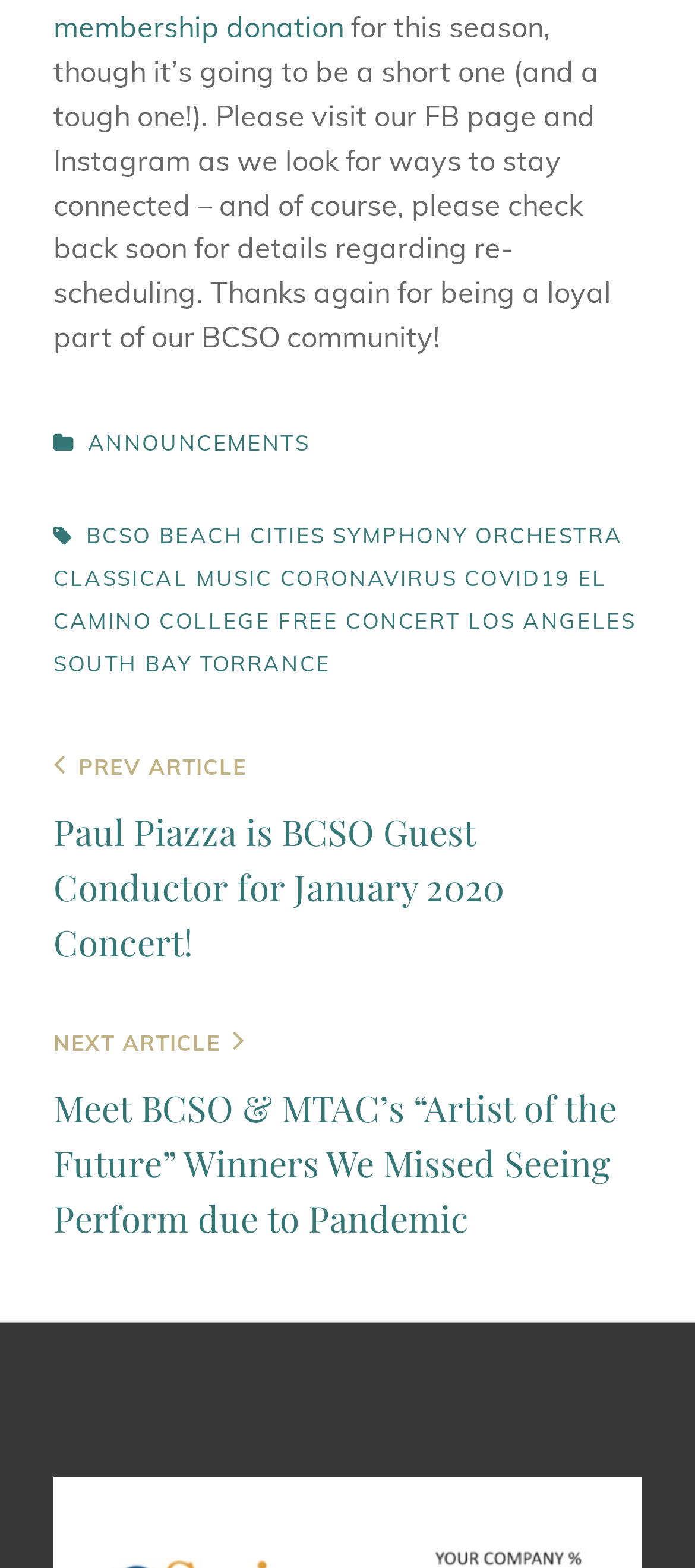Locate the bounding box coordinates of the clickable part needed for the task: "view previous post".

[0.077, 0.477, 0.923, 0.619]